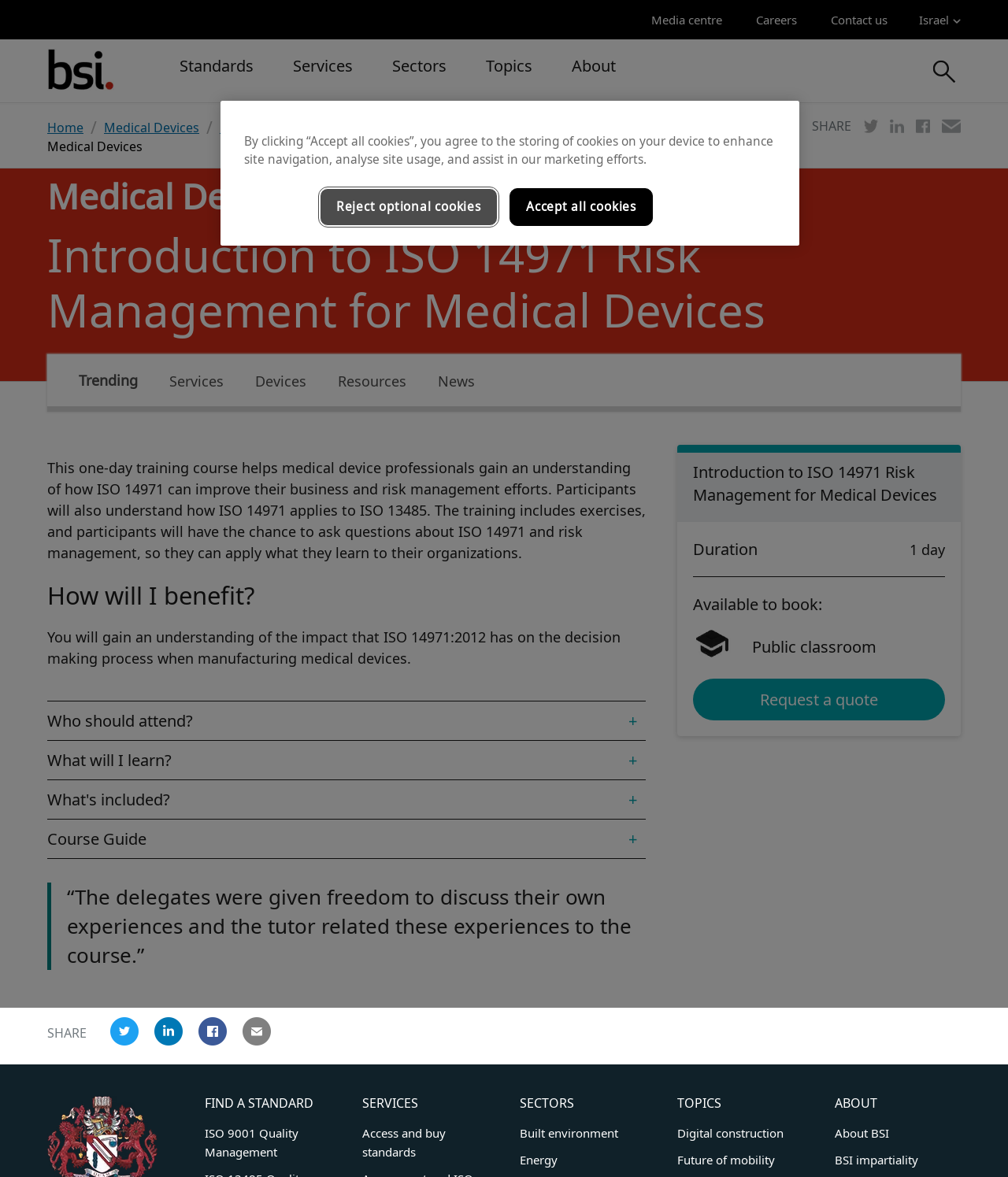Provide a brief response to the question using a single word or phrase: 
How long does the training course last?

1 day